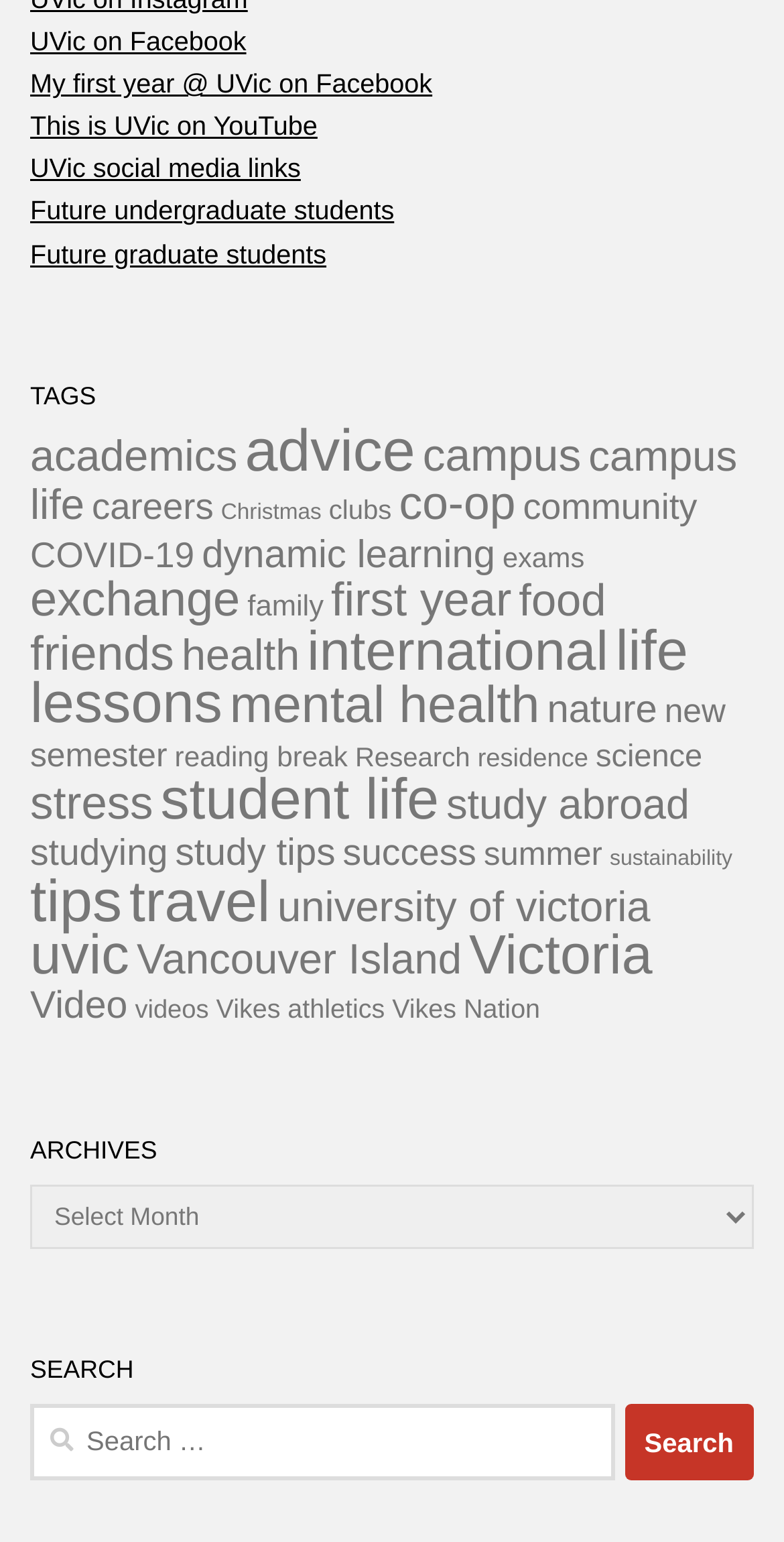Mark the bounding box of the element that matches the following description: "kiwi and mint chutney".

None